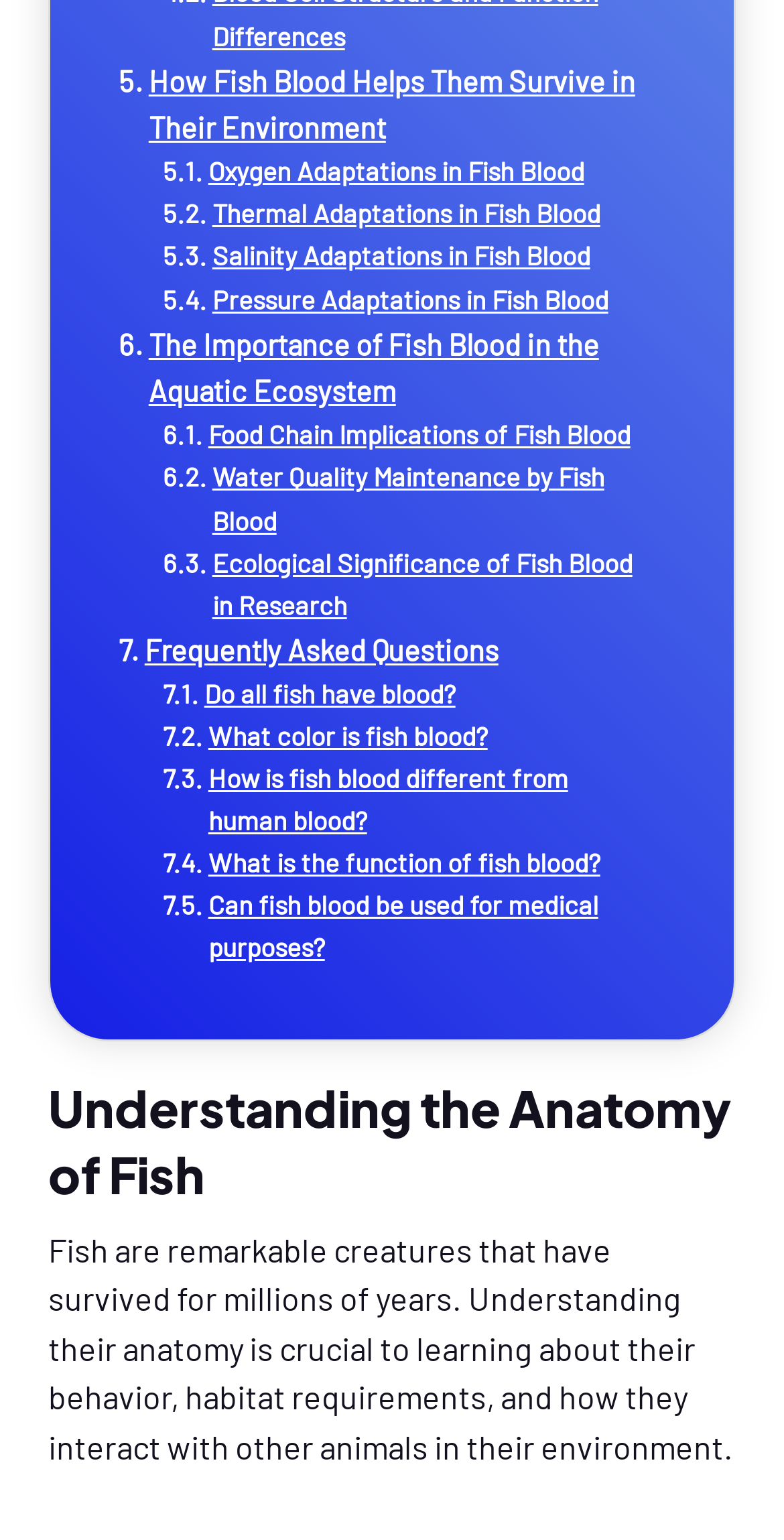Based on the element description: "Pressure Adaptations in Fish Blood", identify the bounding box coordinates for this UI element. The coordinates must be four float numbers between 0 and 1, listed as [left, top, right, bottom].

[0.208, 0.725, 0.776, 0.752]